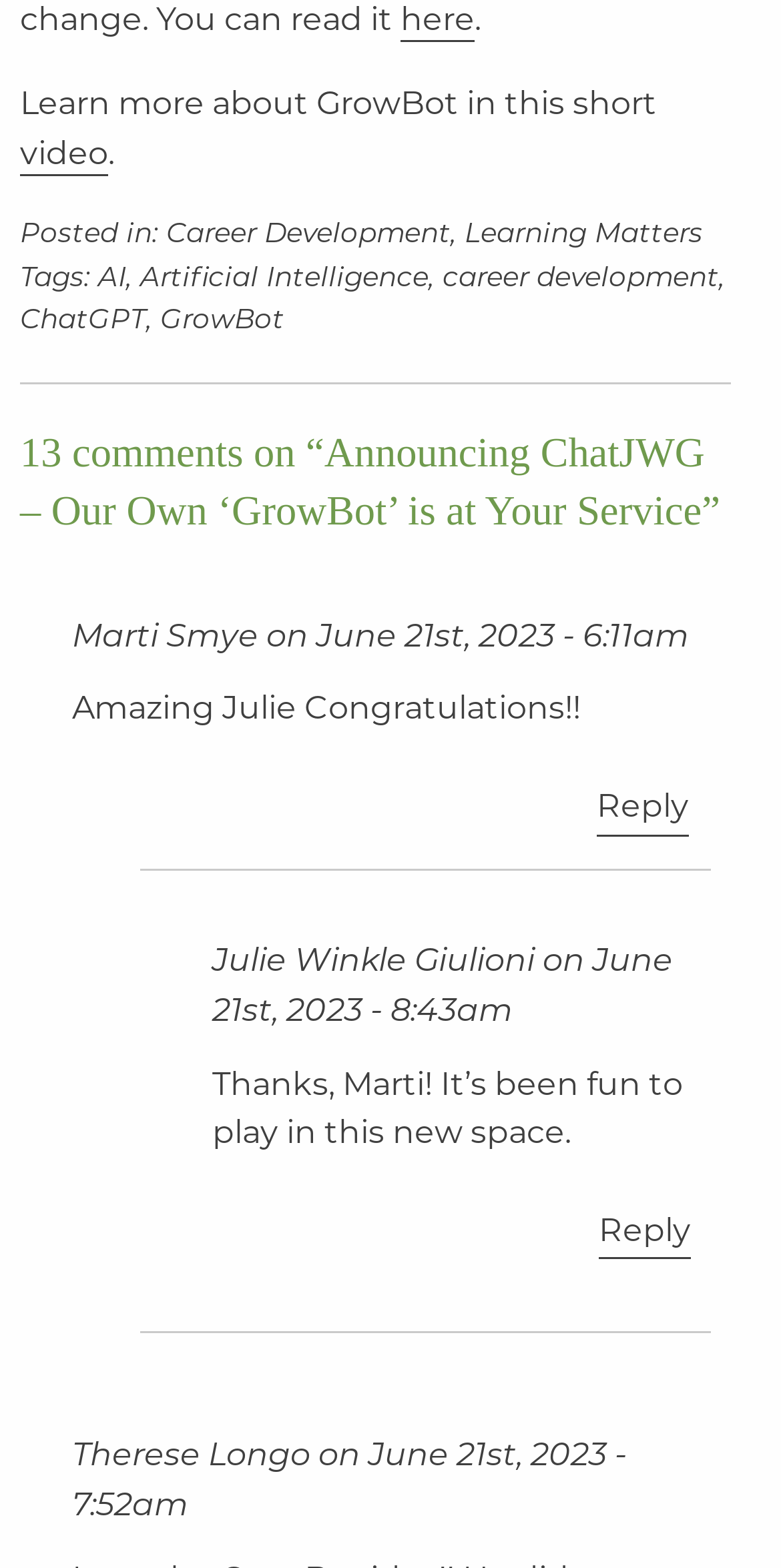Please provide a brief answer to the question using only one word or phrase: 
What is the category of this article?

Career Development, Learning Matters